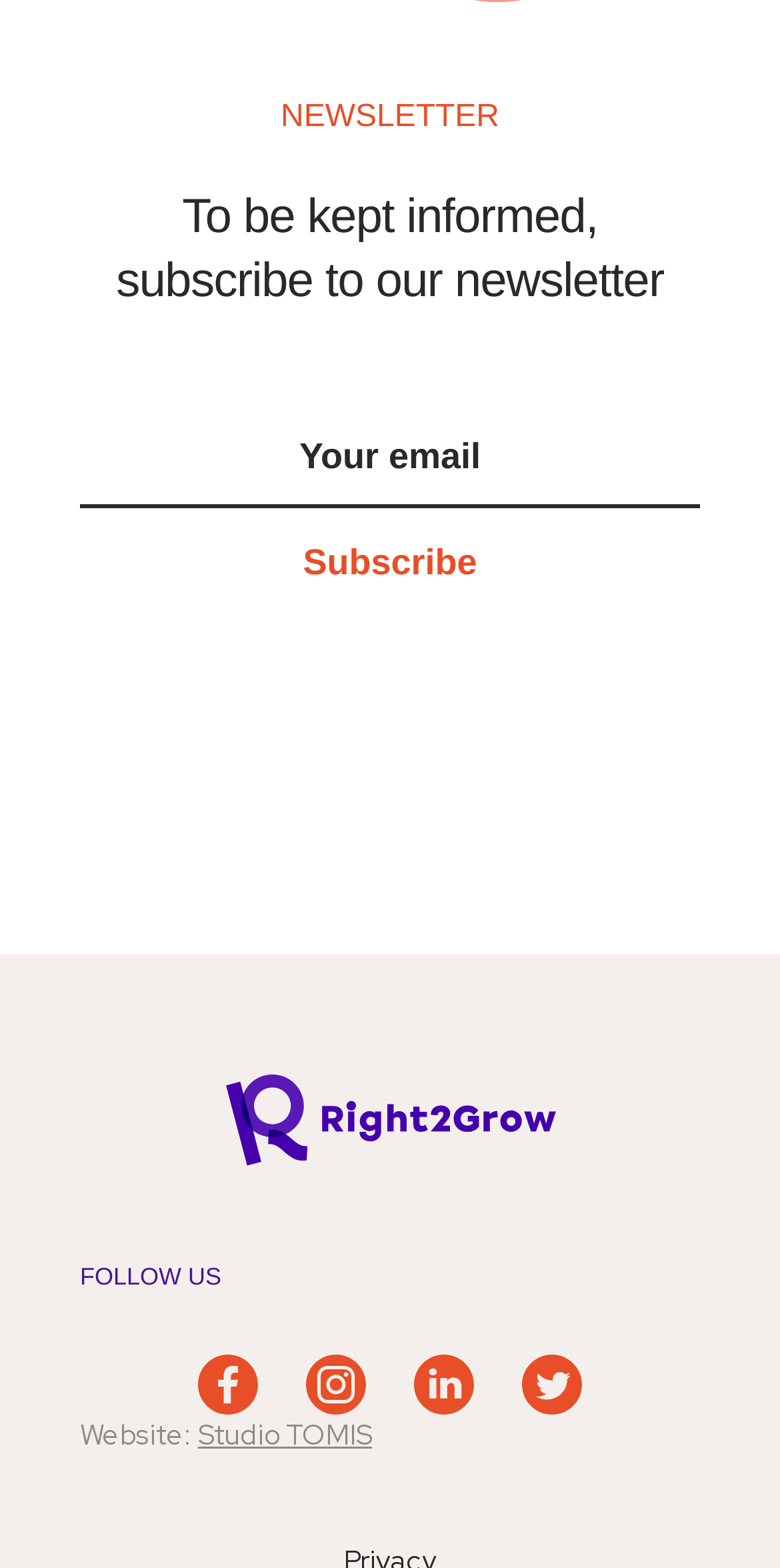Please identify the bounding box coordinates of the region to click in order to complete the task: "Go to the homepage". The coordinates must be four float numbers between 0 and 1, specified as [left, top, right, bottom].

[0.288, 0.686, 0.712, 0.756]